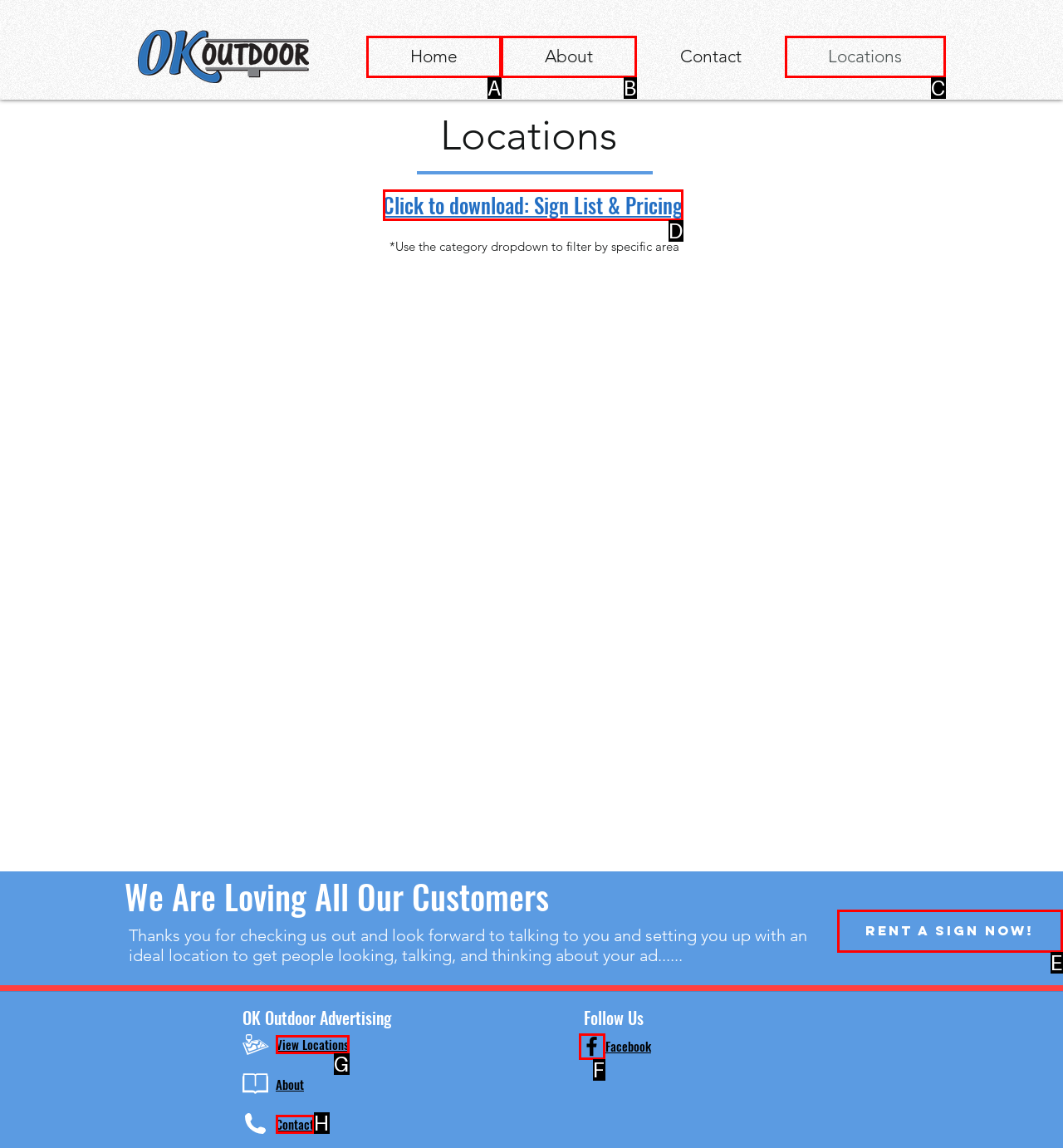Tell me which one HTML element best matches the description: Contact
Answer with the option's letter from the given choices directly.

H